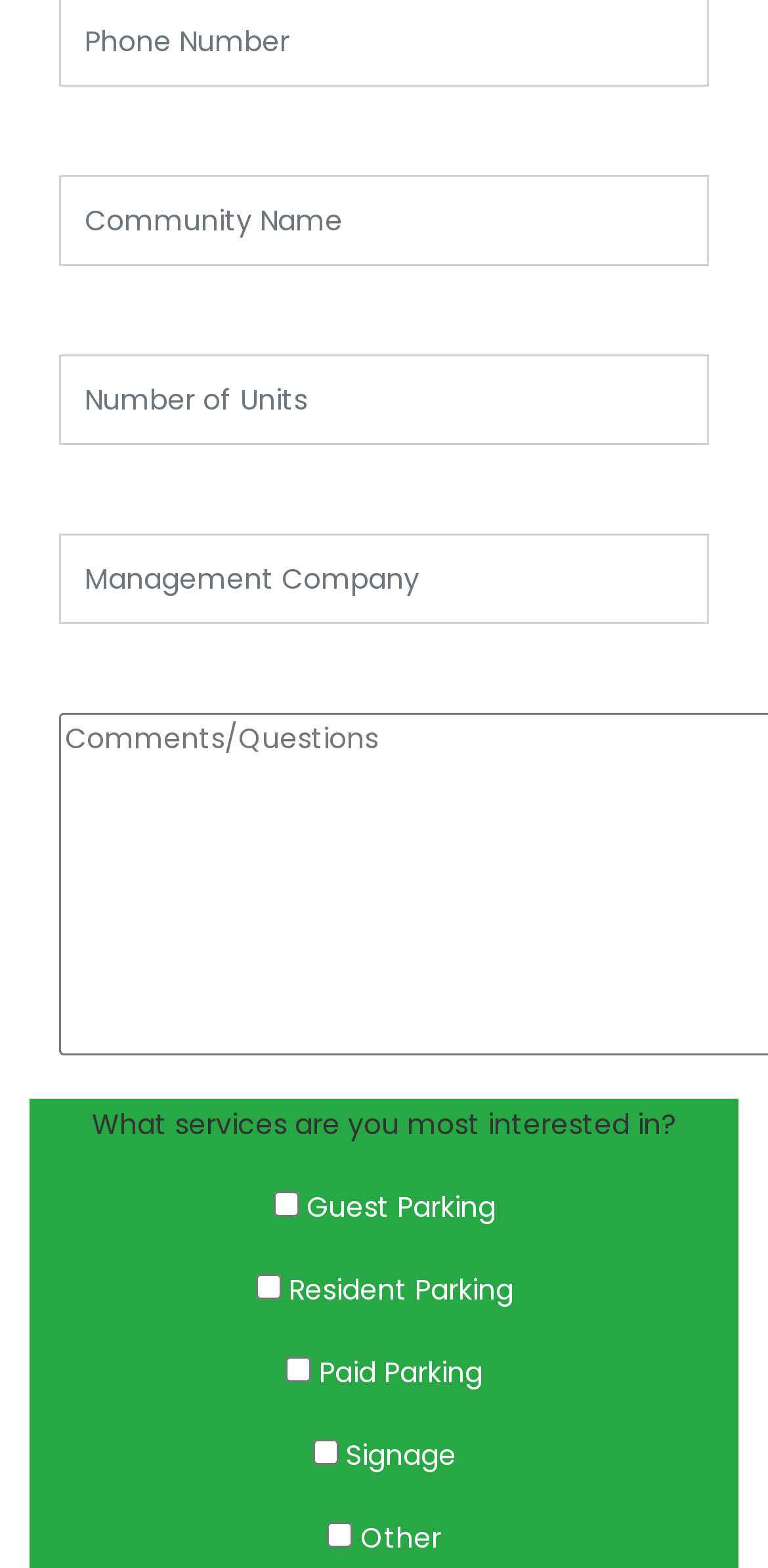What is the purpose of the 'Comments/Questions' field?
Based on the visual, give a brief answer using one word or a short phrase.

To provide additional information